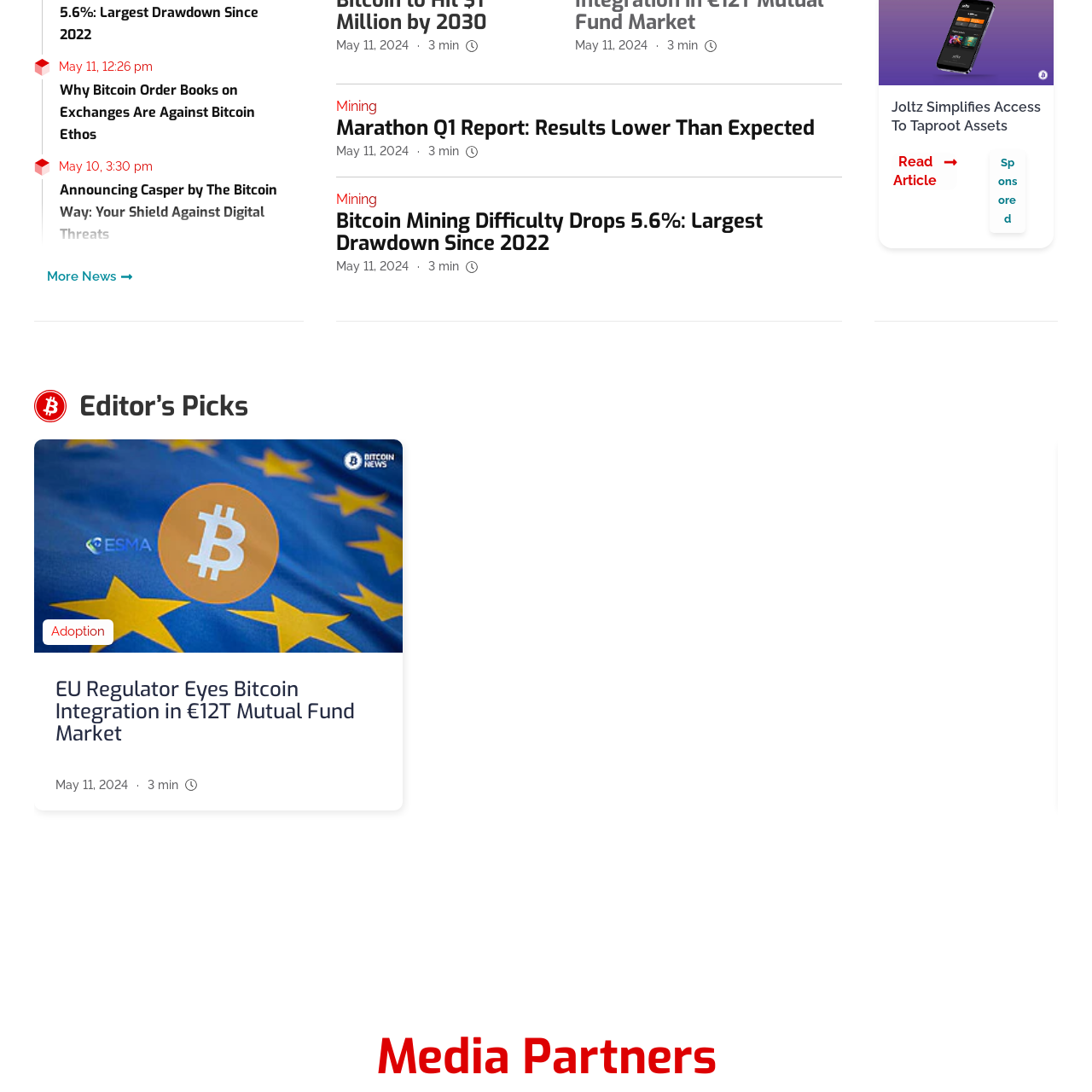Give a comprehensive description of the picture highlighted by the red border.

The image depicts a stylized representation associated with the article titled "Joltz Simplifies Access To Taproot Assets." This graphic likely illustrates concepts related to Taproot, an upgrade to the Bitcoin protocol aimed at enhancing privacy and efficiency. Positioned within the context of the article, it serves to engage readers and emphasize the theme of simplifying access to advanced Bitcoin features. The overall aesthetic and design draw attention to the significance of innovation in the cryptocurrency space, aligning with current discussions on Bitcoin integration and user accessibility.